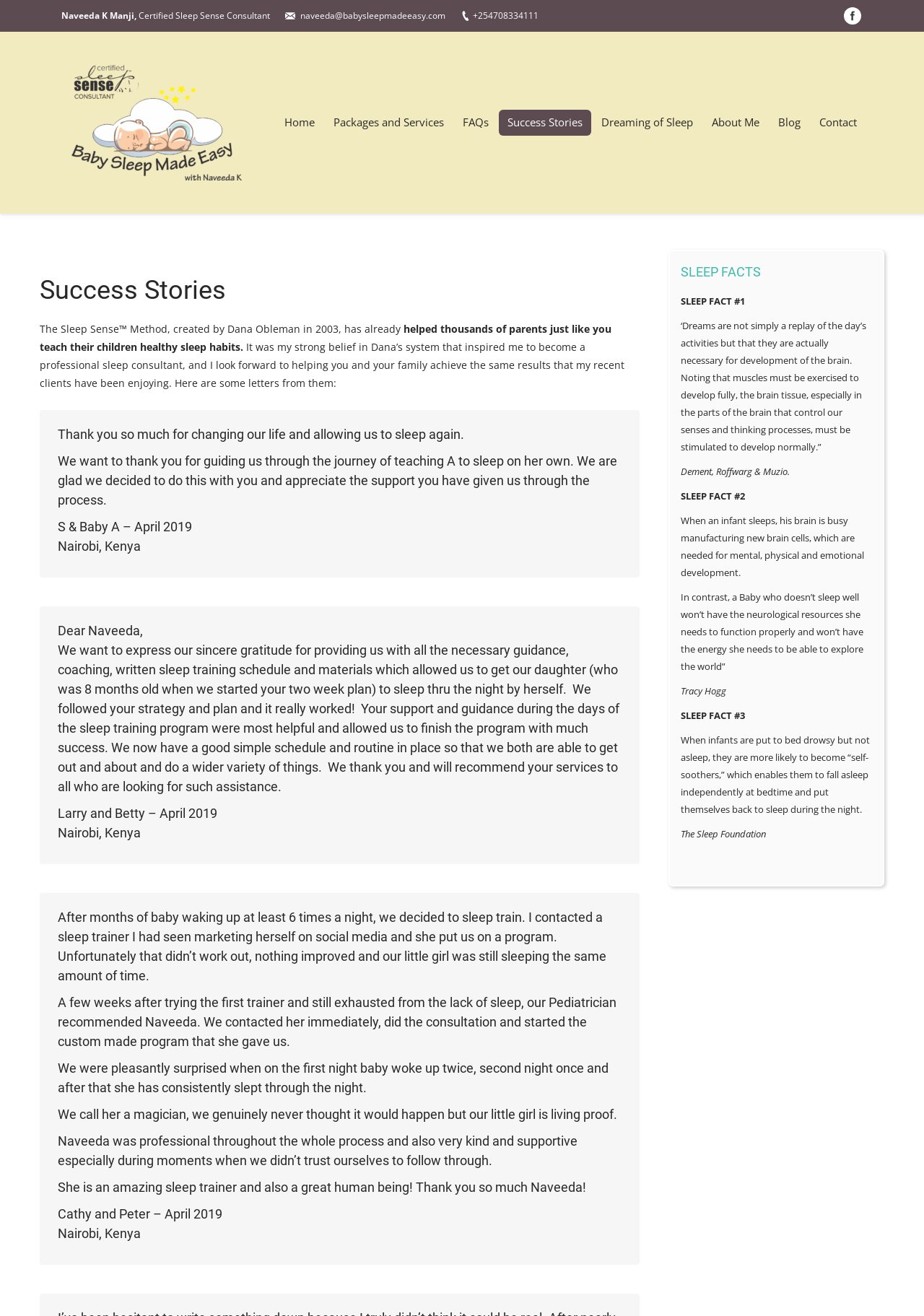Provide the bounding box coordinates, formatted as (top-left x, top-left y, bottom-right x, bottom-right y), with all values being floating point numbers between 0 and 1. Identify the bounding box of the UI element that matches the description: parent_node: Sleep Sense: Consultants

[0.043, 0.023, 0.277, 0.161]